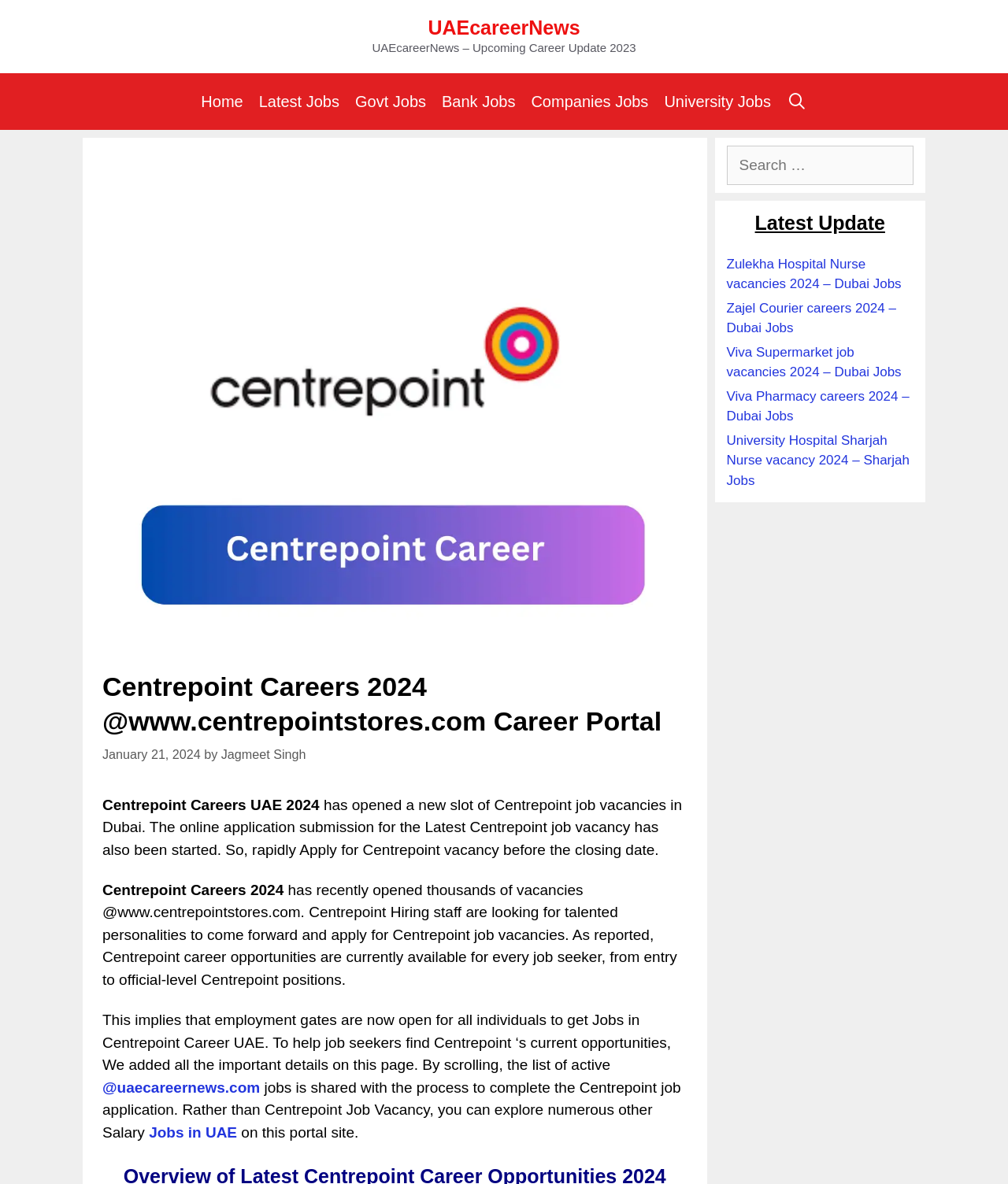Answer the following query concisely with a single word or phrase:
What is the name of the company with job vacancies in Dubai?

Centrepoint